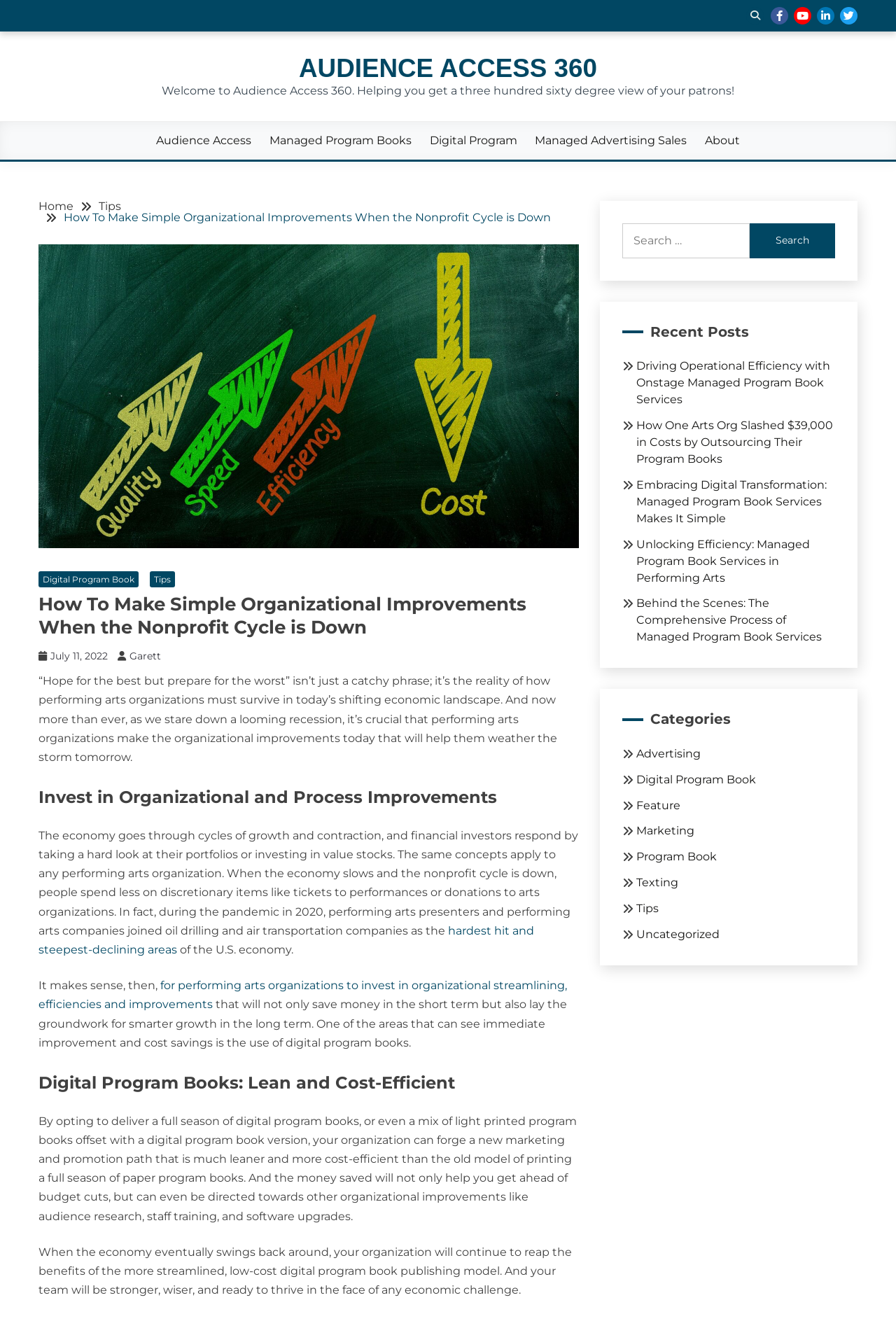Determine the bounding box coordinates of the section I need to click to execute the following instruction: "View recent posts". Provide the coordinates as four float numbers between 0 and 1, i.e., [left, top, right, bottom].

[0.694, 0.245, 0.932, 0.257]